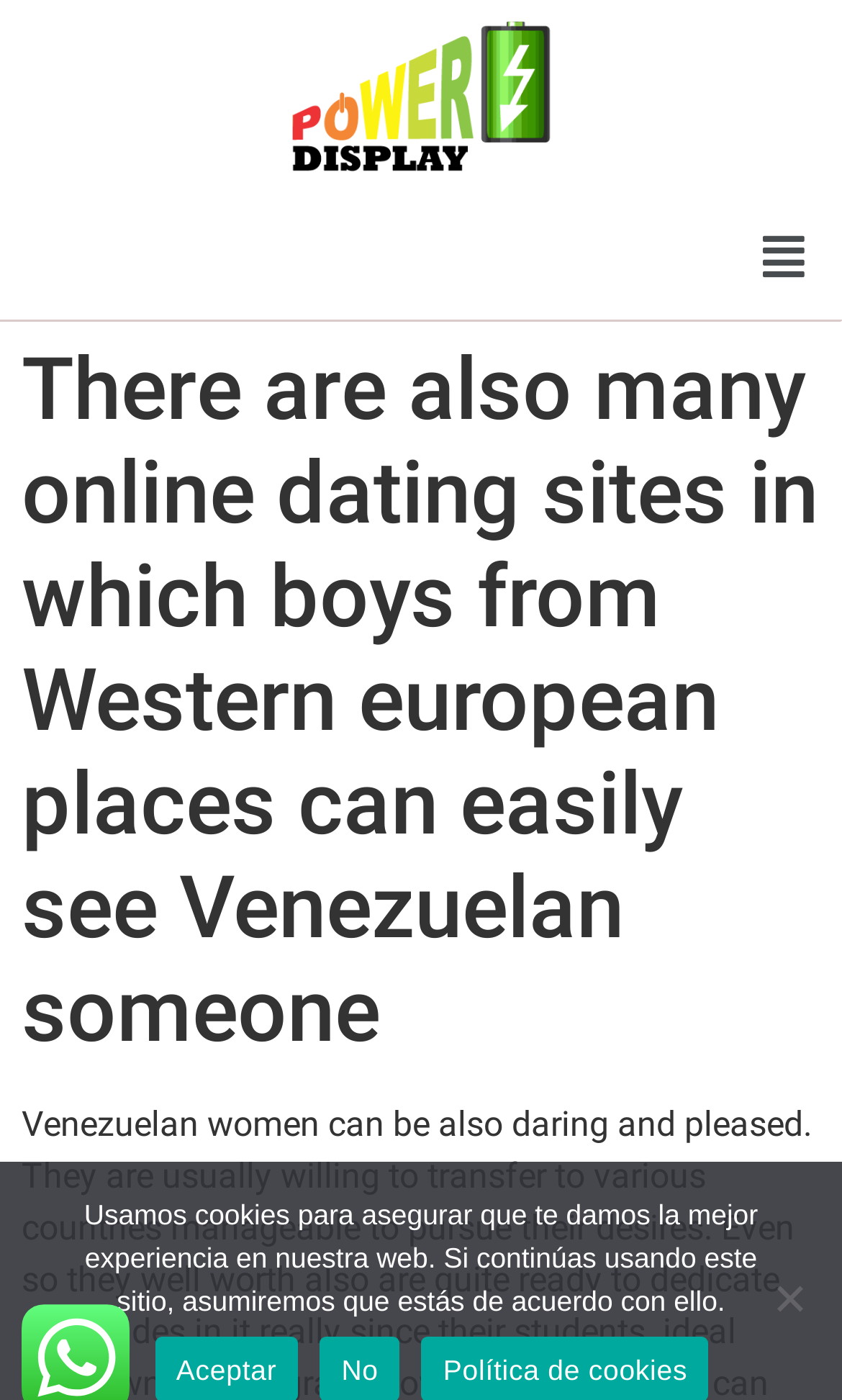What is the position of the popup menu?
Using the visual information, reply with a single word or short phrase.

Top right